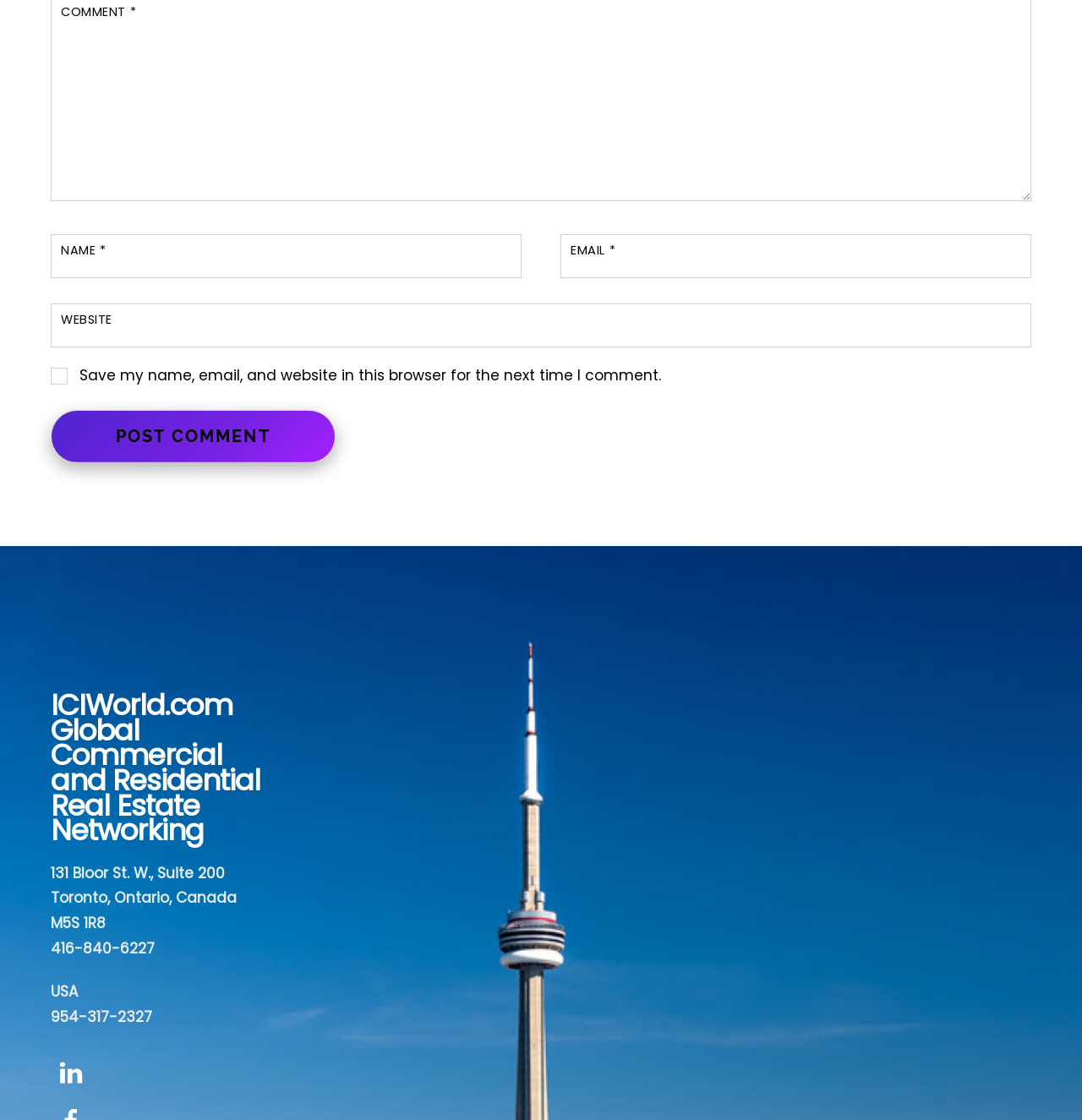Please analyze the image and provide a thorough answer to the question:
How many textboxes are required?

There are three textboxes on the webpage: 'NAME', 'EMAIL', and 'WEBSITE'. The 'NAME' and 'EMAIL' textboxes are marked as required, indicated by the '*' symbol, while the 'WEBSITE' textbox is not required.